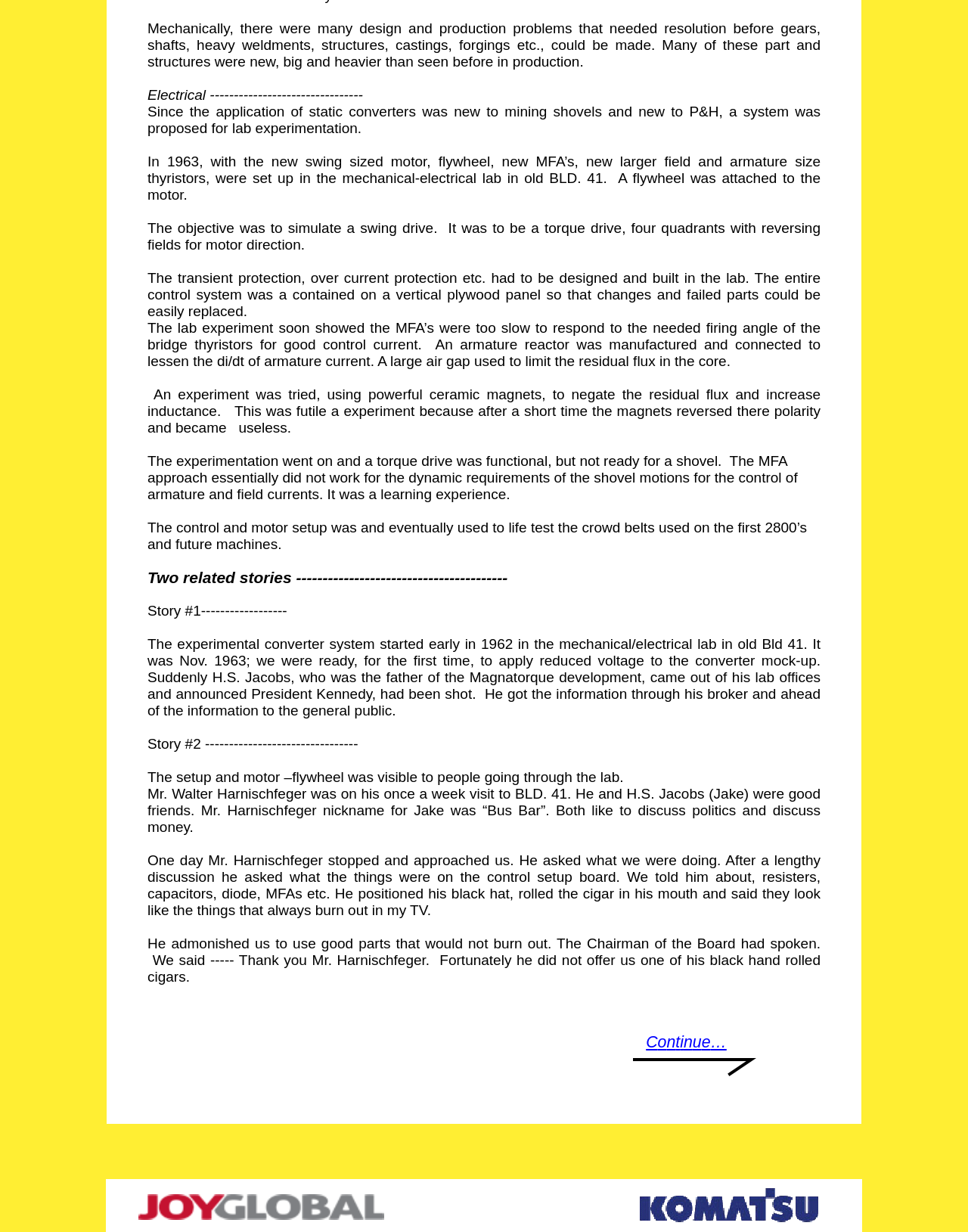Please provide a one-word or short phrase answer to the question:
What is the topic of the text?

Mechanical and electrical design